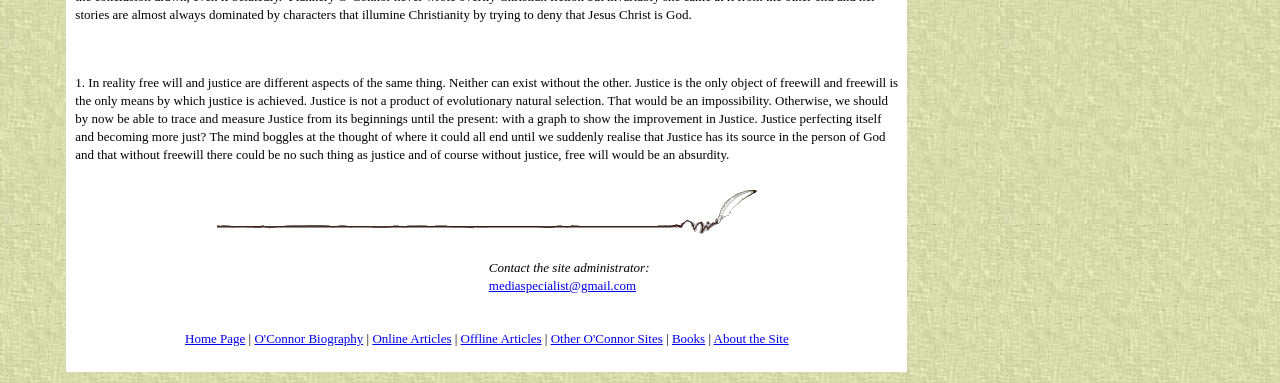Extract the bounding box for the UI element that matches this description: "About the Site".

[0.557, 0.863, 0.616, 0.902]